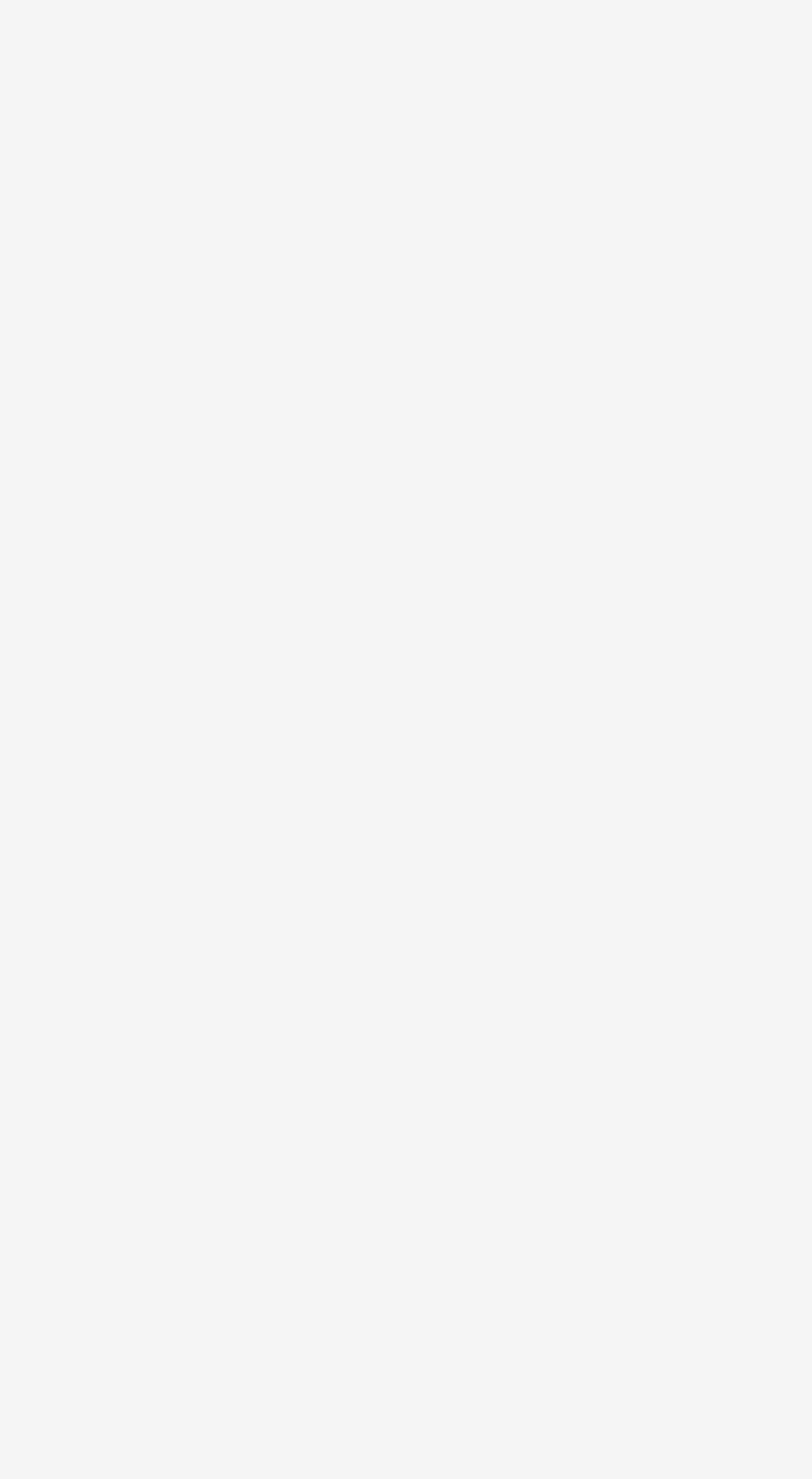Please provide a short answer using a single word or phrase for the question:
Is there a language selection option?

Yes